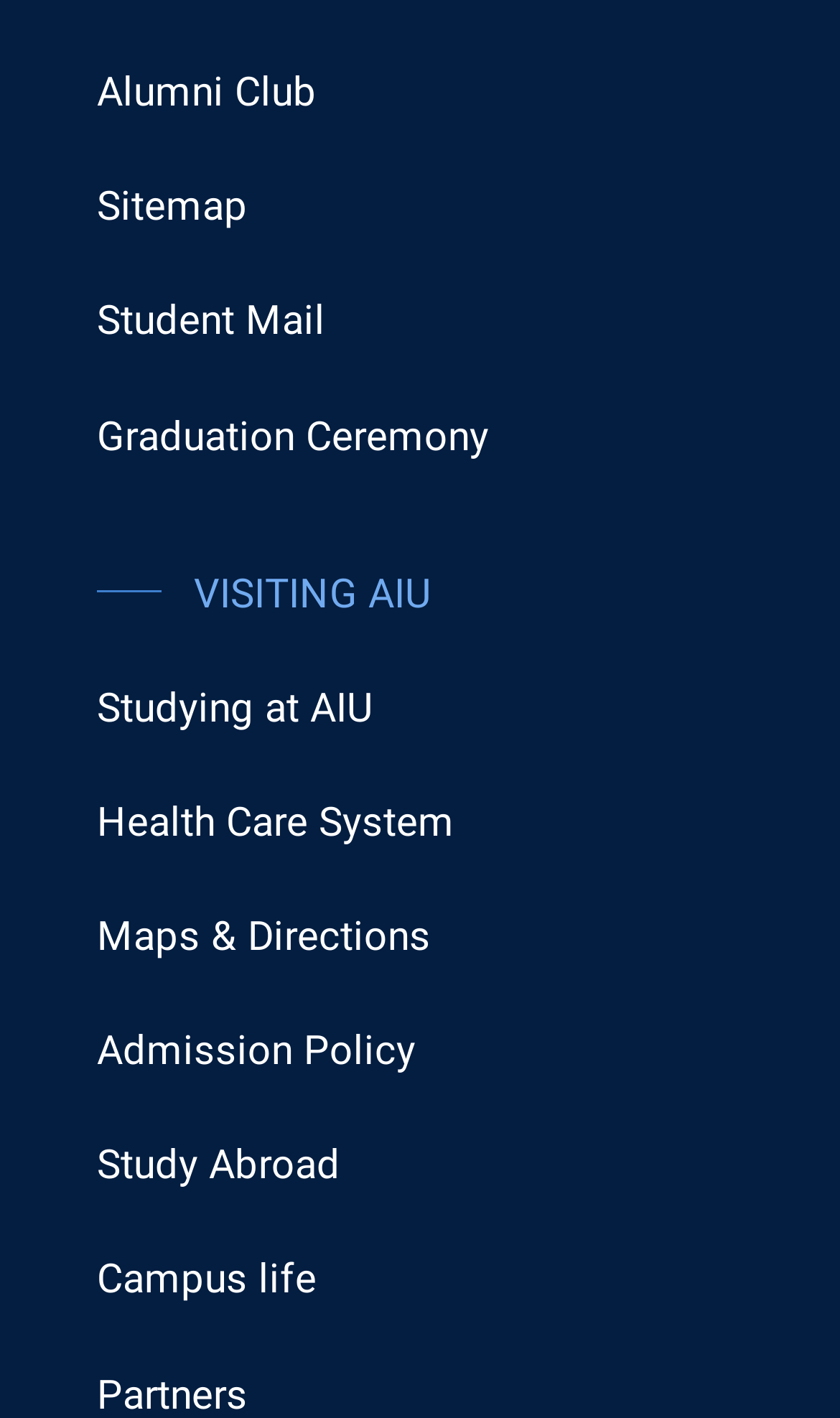Determine the bounding box of the UI element mentioned here: "Sitemap". The coordinates must be in the format [left, top, right, bottom] with values ranging from 0 to 1.

[0.115, 0.13, 0.295, 0.163]